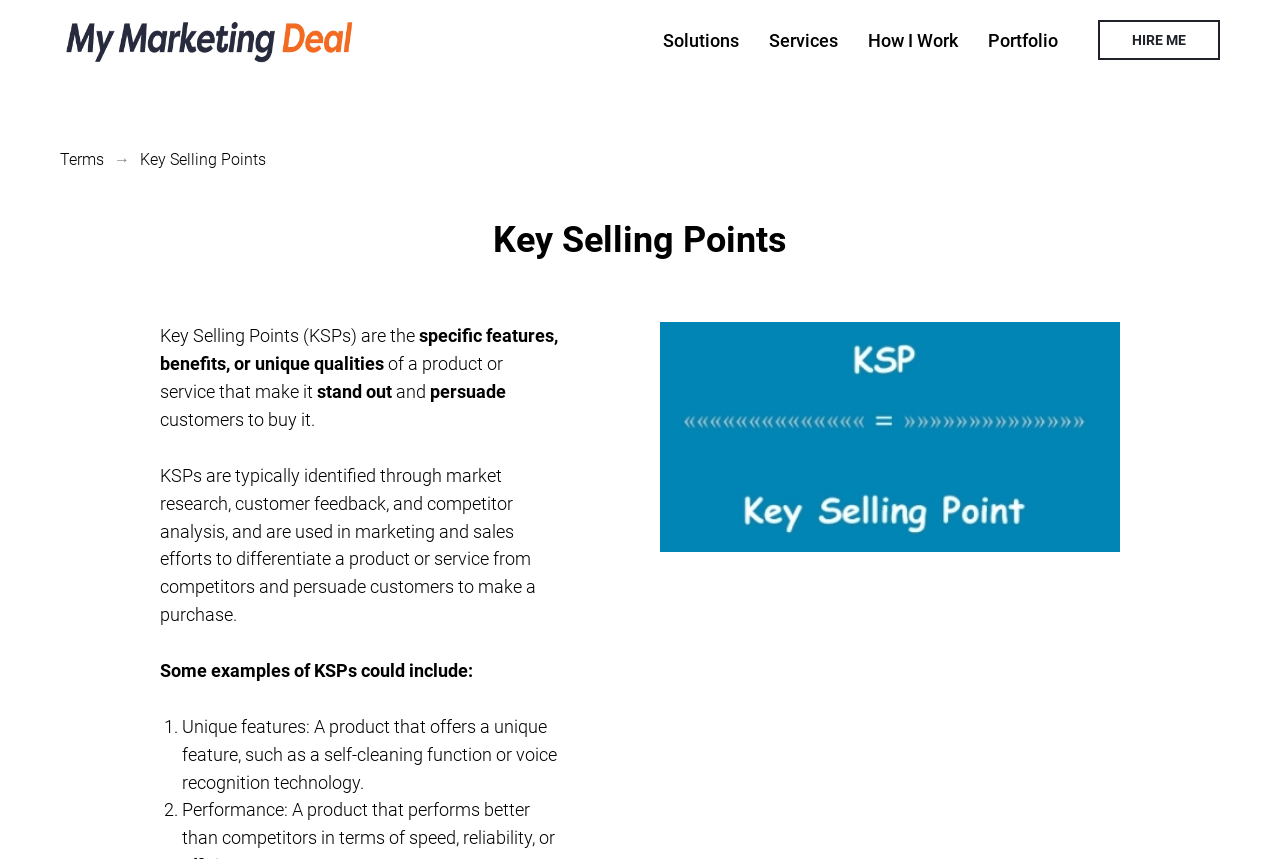Given the description "How I Work", determine the bounding box of the corresponding UI element.

[0.678, 0.034, 0.748, 0.059]